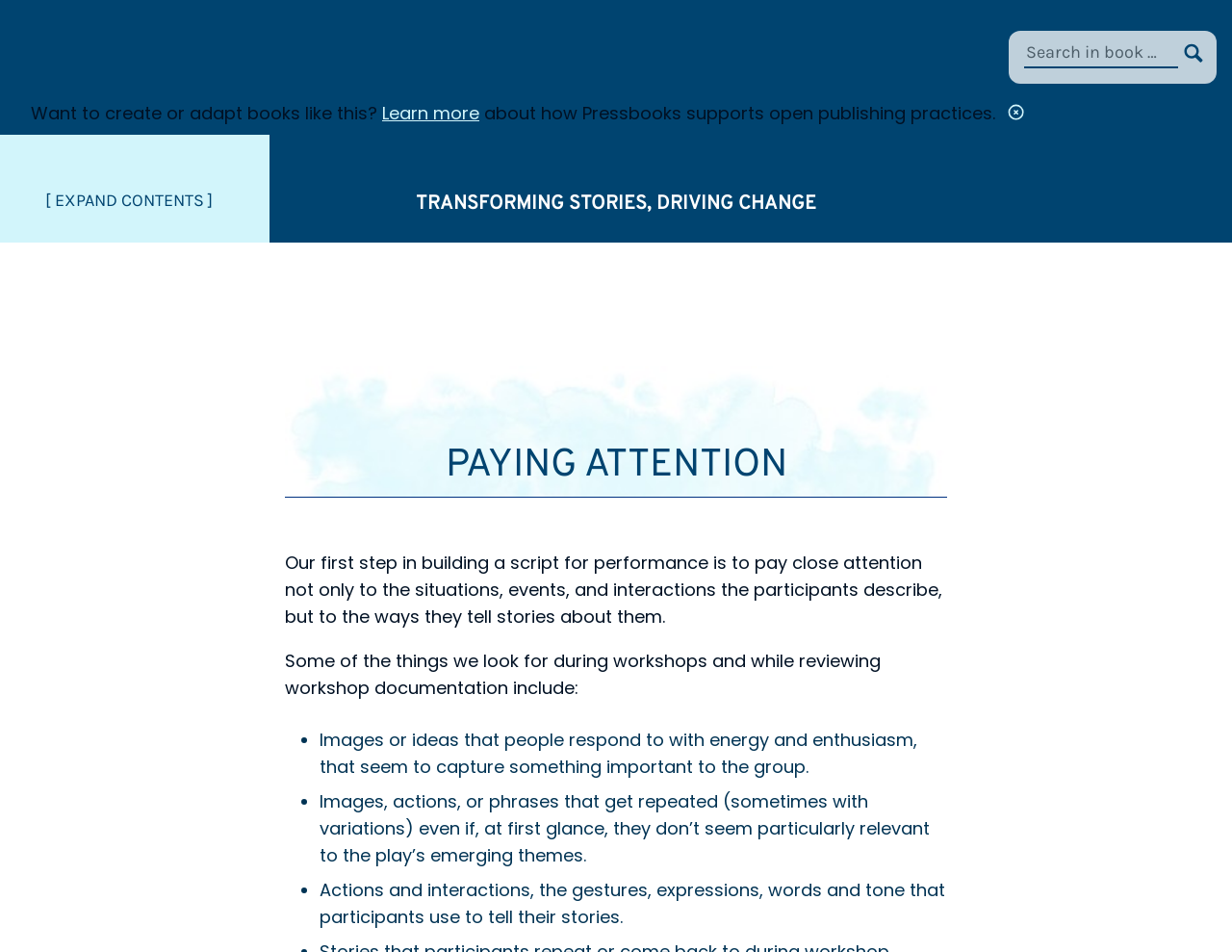Identify the bounding box of the HTML element described here: "Contents". Provide the coordinates as four float numbers between 0 and 1: [left, top, right, bottom].

[0.0, 0.174, 0.219, 0.255]